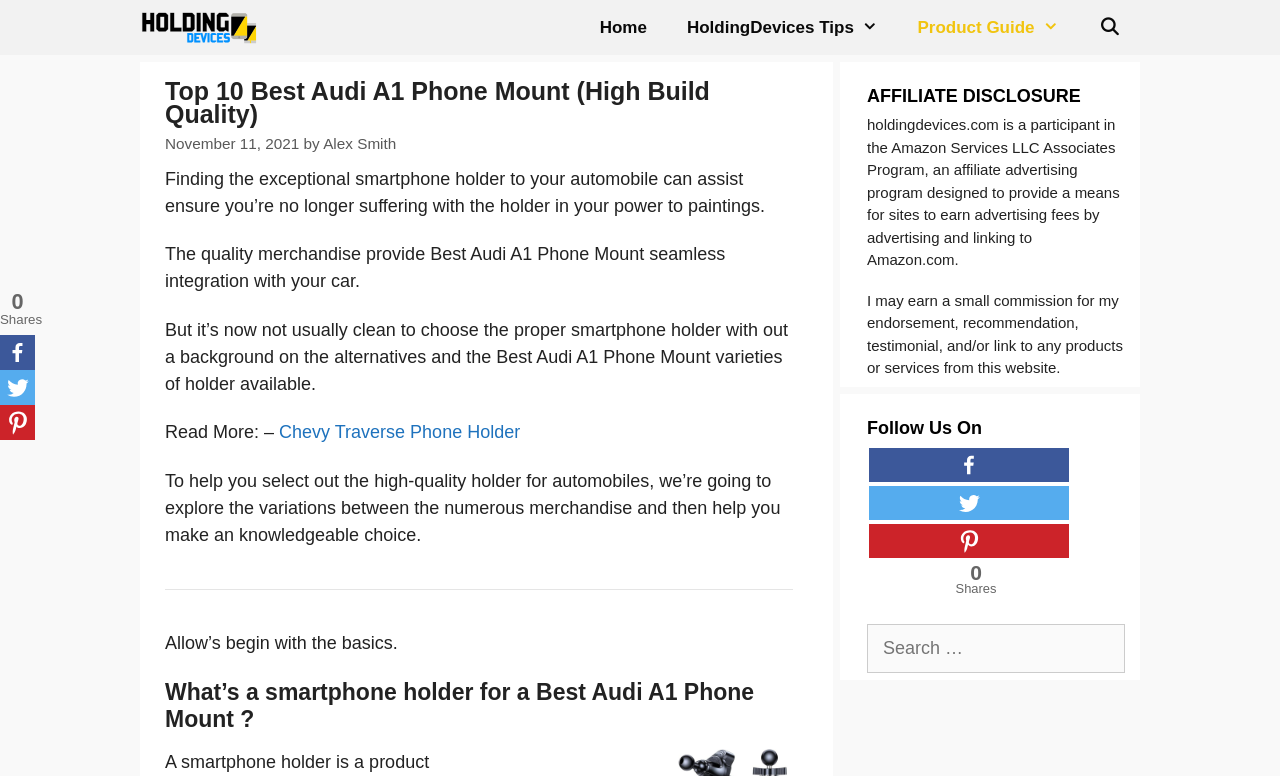Give a detailed account of the webpage.

This webpage is about the top 10 best phone mounts for Audi A1 cars. At the top, there is a header section with links to "HoldingDevices", "Home", "HoldingDevices Tips", and "Product Guide". Below the header section, there is a main content area with a heading that reads "Top 10 Best Audi A1 Phone Mount (High Build Quality)". 

To the left of the heading, there is a time stamp indicating that the article was published on November 11, 2021, and the author's name, Alex Smith. The main content area is divided into several sections, each with a heading and a few paragraphs of text. The text discusses the importance of finding the right phone mount for Audi A1 cars and how the article will help readers make an informed decision.

On the left side of the page, there are social media buttons for Facebook, Twitter, and Pinterest, as well as a "Total Shares" counter that displays the number of shares. Below the main content area, there are three complementary sections. The first section has an affiliate disclosure statement, the second section has links to follow the website on social media, and the third section has a search bar.

Throughout the page, there are no images, but there are several buttons and links that allow users to navigate the website and interact with the content.